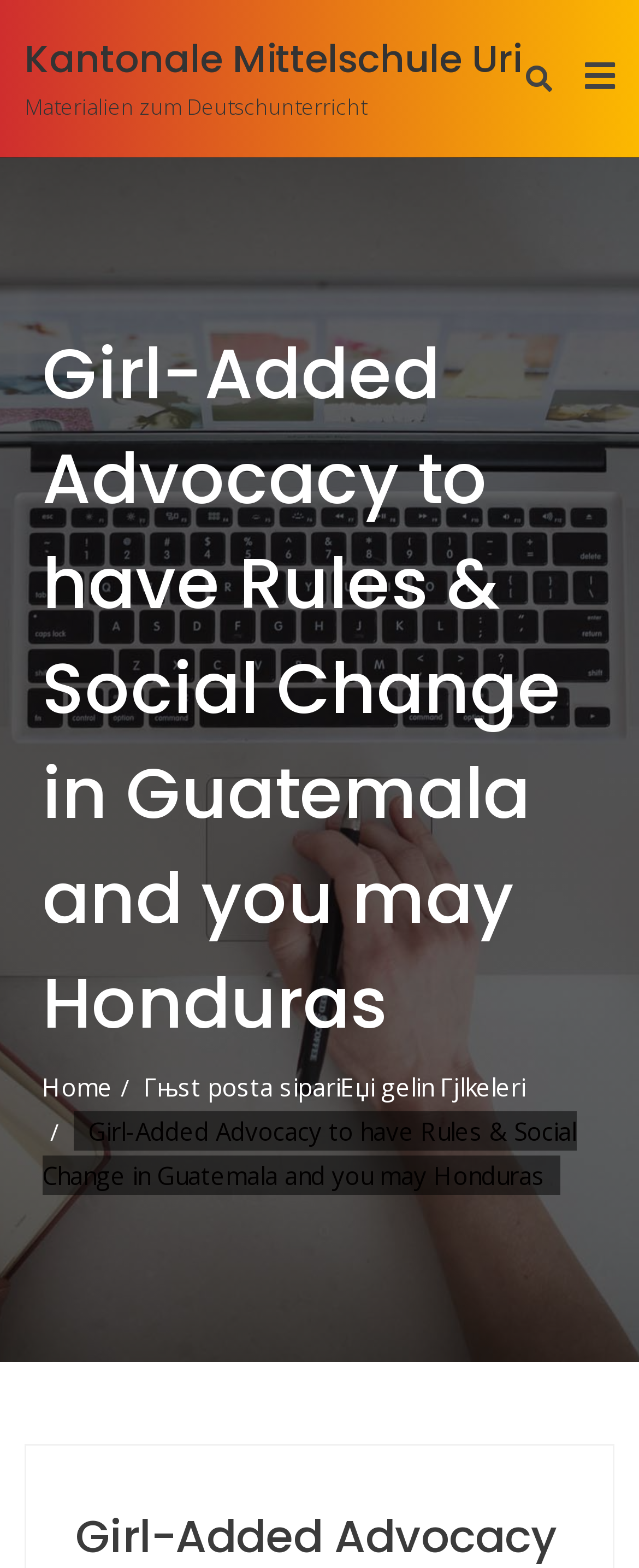Please answer the following question using a single word or phrase: 
Is there a menu icon on the webpage?

Yes